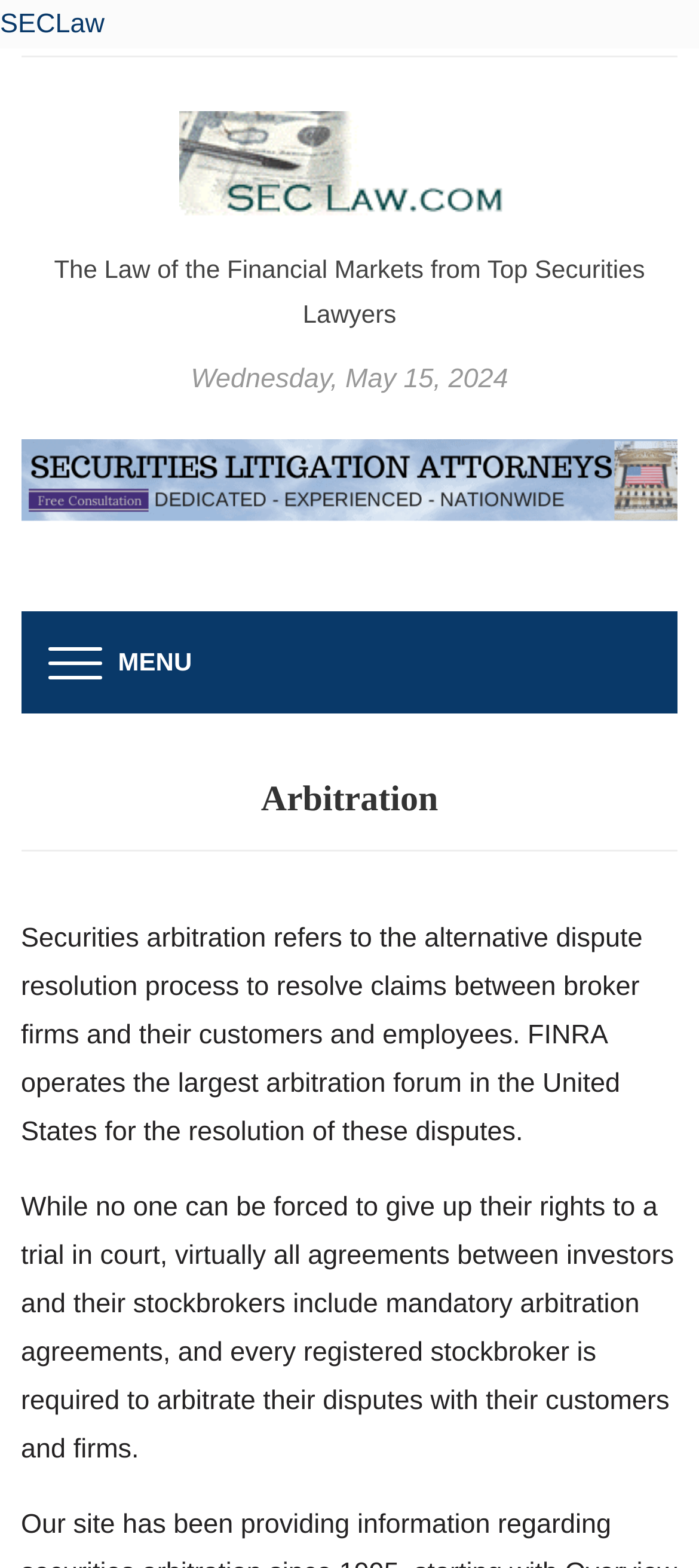How many links are present in the top section of the webpage?
Using the image, answer in one word or phrase.

4